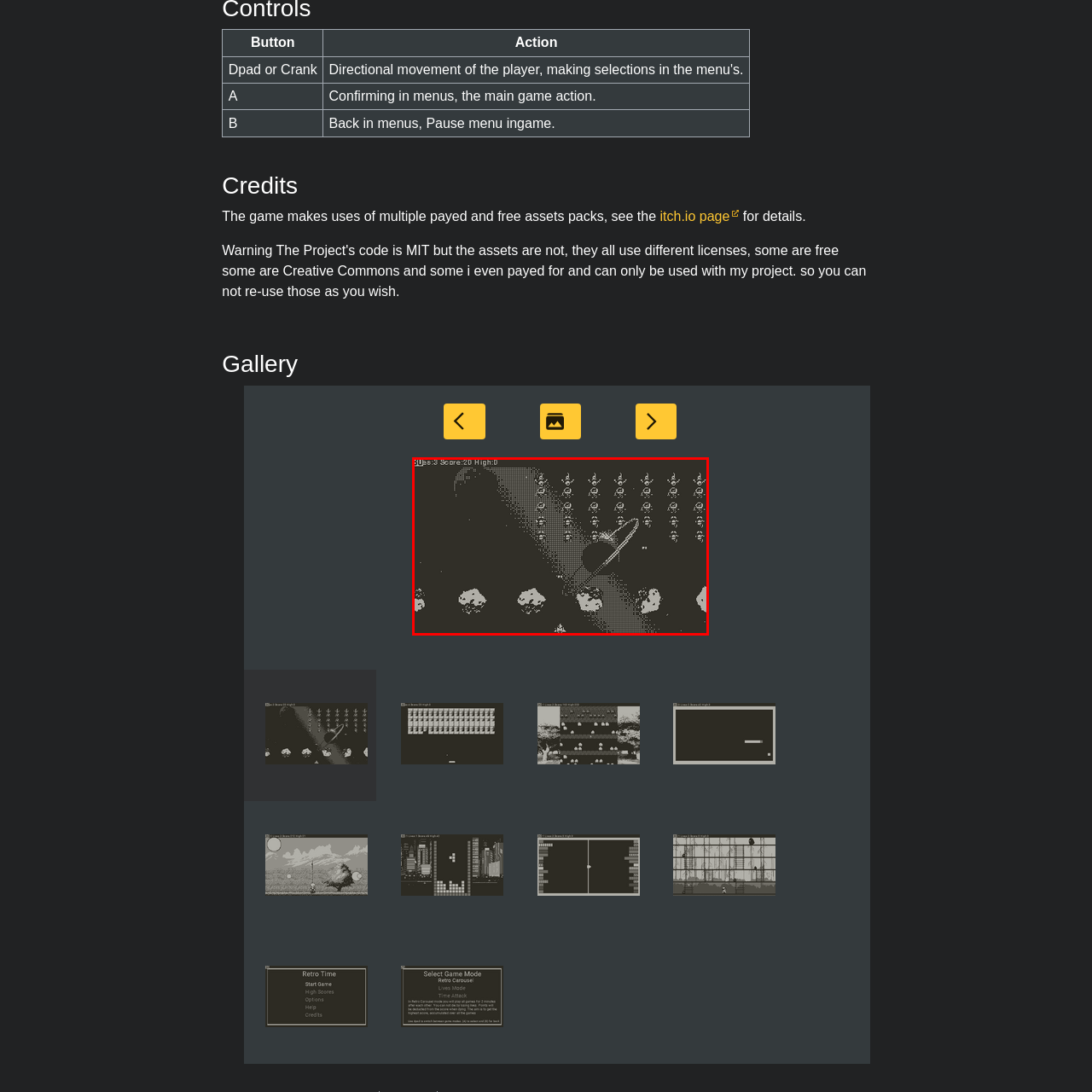Take a close look at the image marked with a red boundary and thoroughly answer the ensuing question using the information observed in the image:
What is the high score in the game?

The top of the screen displays important gameplay information, including the high score, which is 20, hinting at the competitive nature of the game.